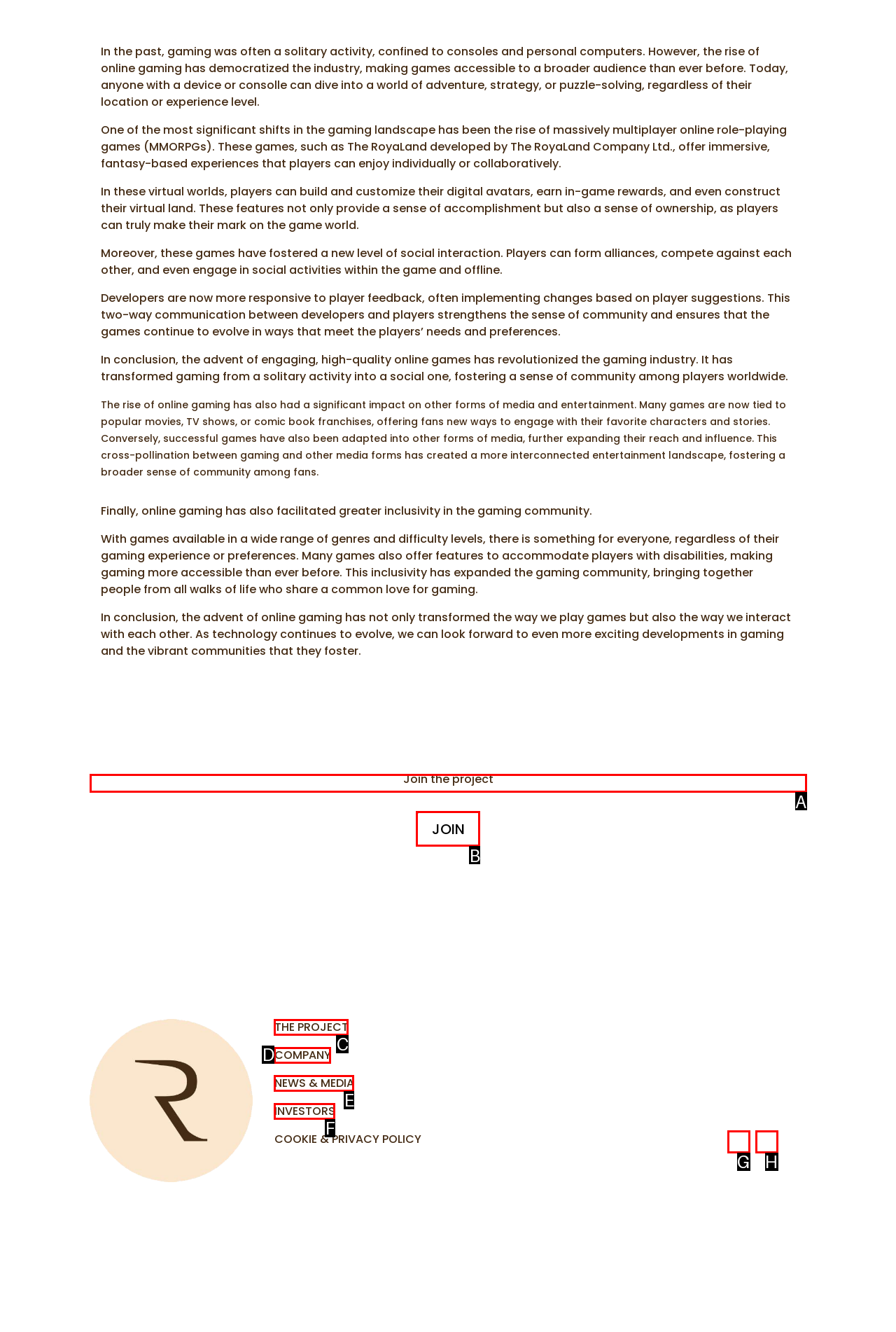Select the appropriate HTML element to click for the following task: Visit the project page
Answer with the letter of the selected option from the given choices directly.

A